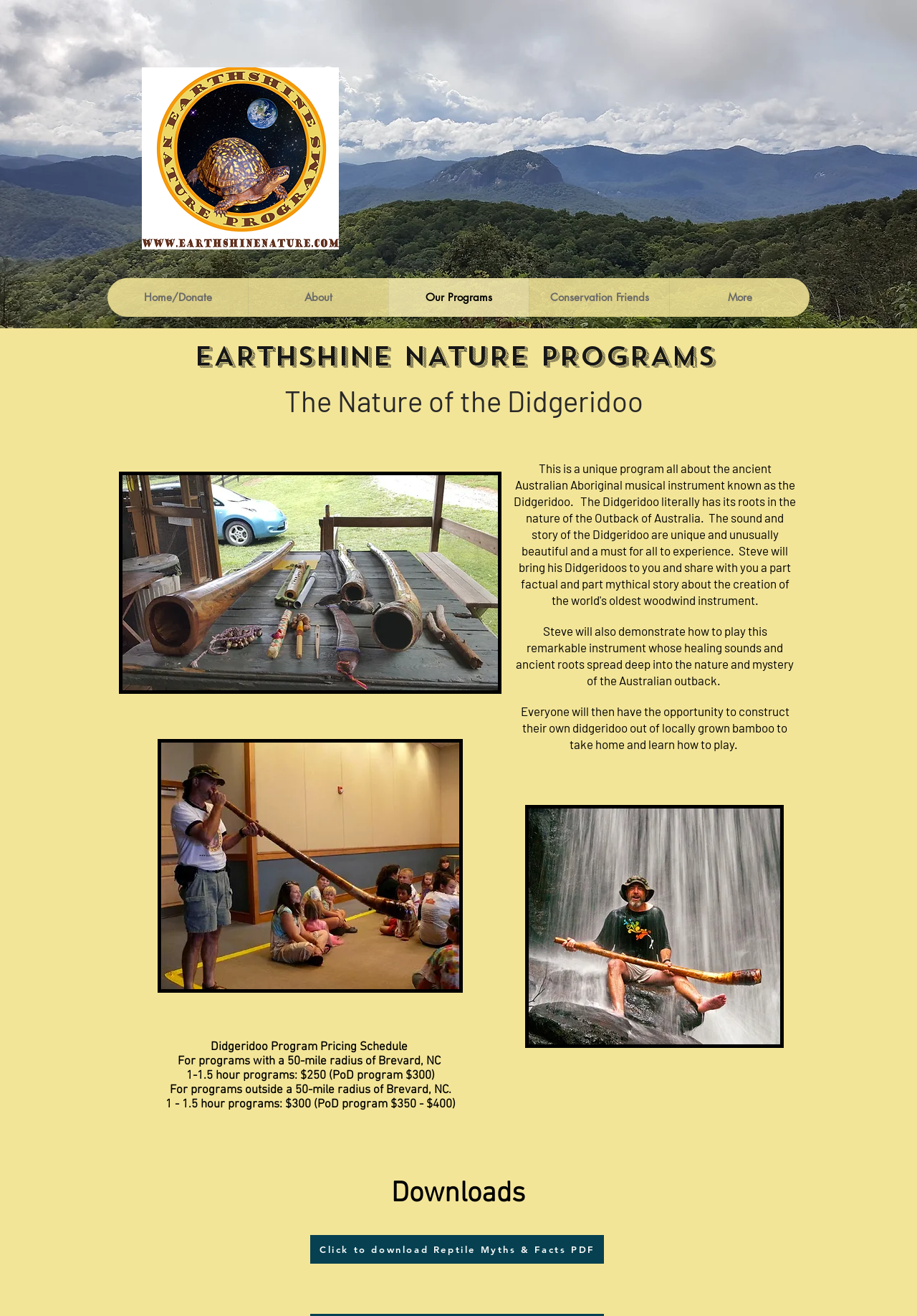Find the bounding box of the UI element described as: "Home/Donate". The bounding box coordinates should be given as four float values between 0 and 1, i.e., [left, top, right, bottom].

[0.117, 0.211, 0.27, 0.241]